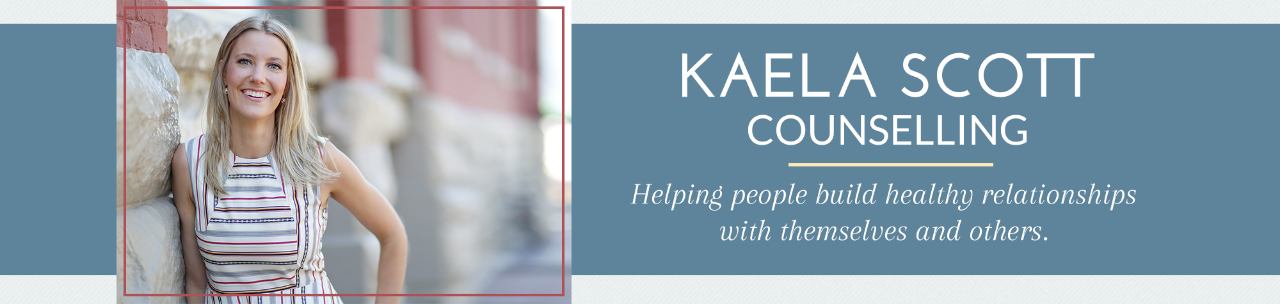Generate a comprehensive description of the image.

The image features a welcoming and professional depiction of Kaela Scott, a counseling expert, smiling and standing against a softly blurred backdrop. She is dressed in a striped outfit that conveys a sense of approachability. Surrounding her image is an elegant graphic design with a muted color palette. Above her, the words "KAELA SCOTT COUNSELLING" are displayed prominently, accompanied by a tagline that reads, "Helping people build healthy relationships with themselves and others." This visual combination aims to create an inviting atmosphere, reflecting the core mission of her counseling services.